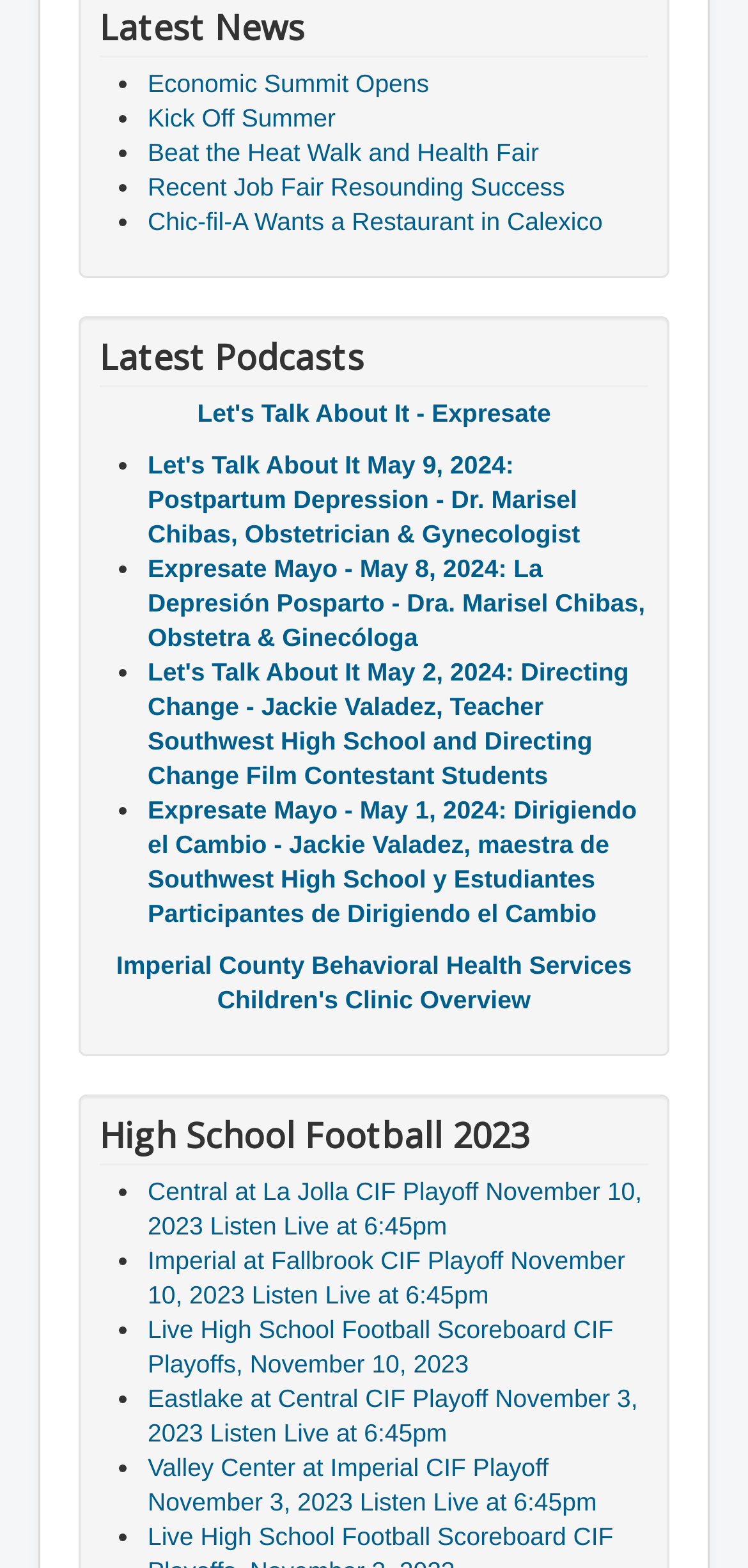Determine the bounding box for the UI element described here: "Recent Job Fair Resounding Success".

[0.197, 0.11, 0.755, 0.129]